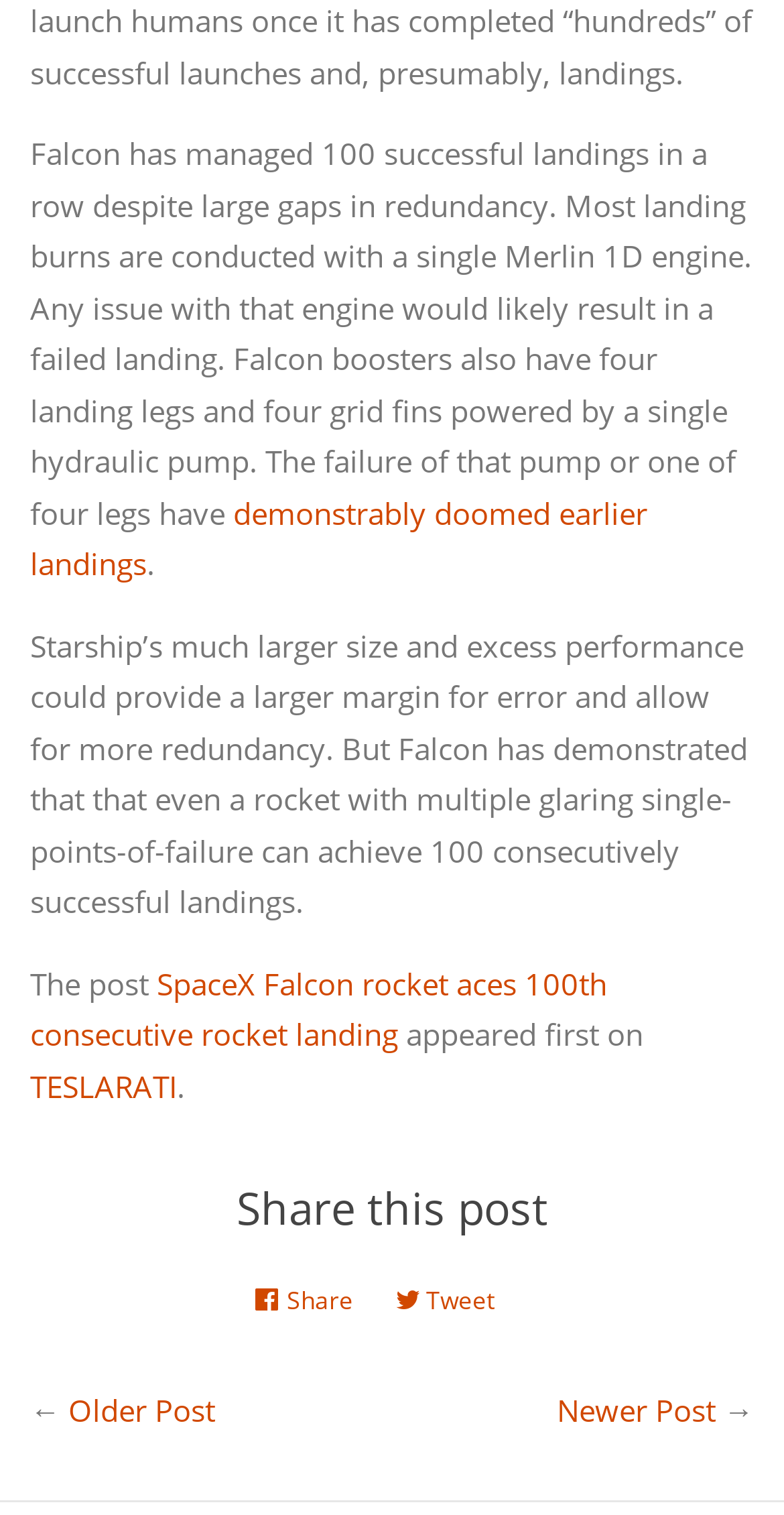What is the achievement of Falcon?
With the help of the image, please provide a detailed response to the question.

According to the text, Falcon has managed 100 successful landings in a row despite large gaps in redundancy, which is a remarkable achievement.